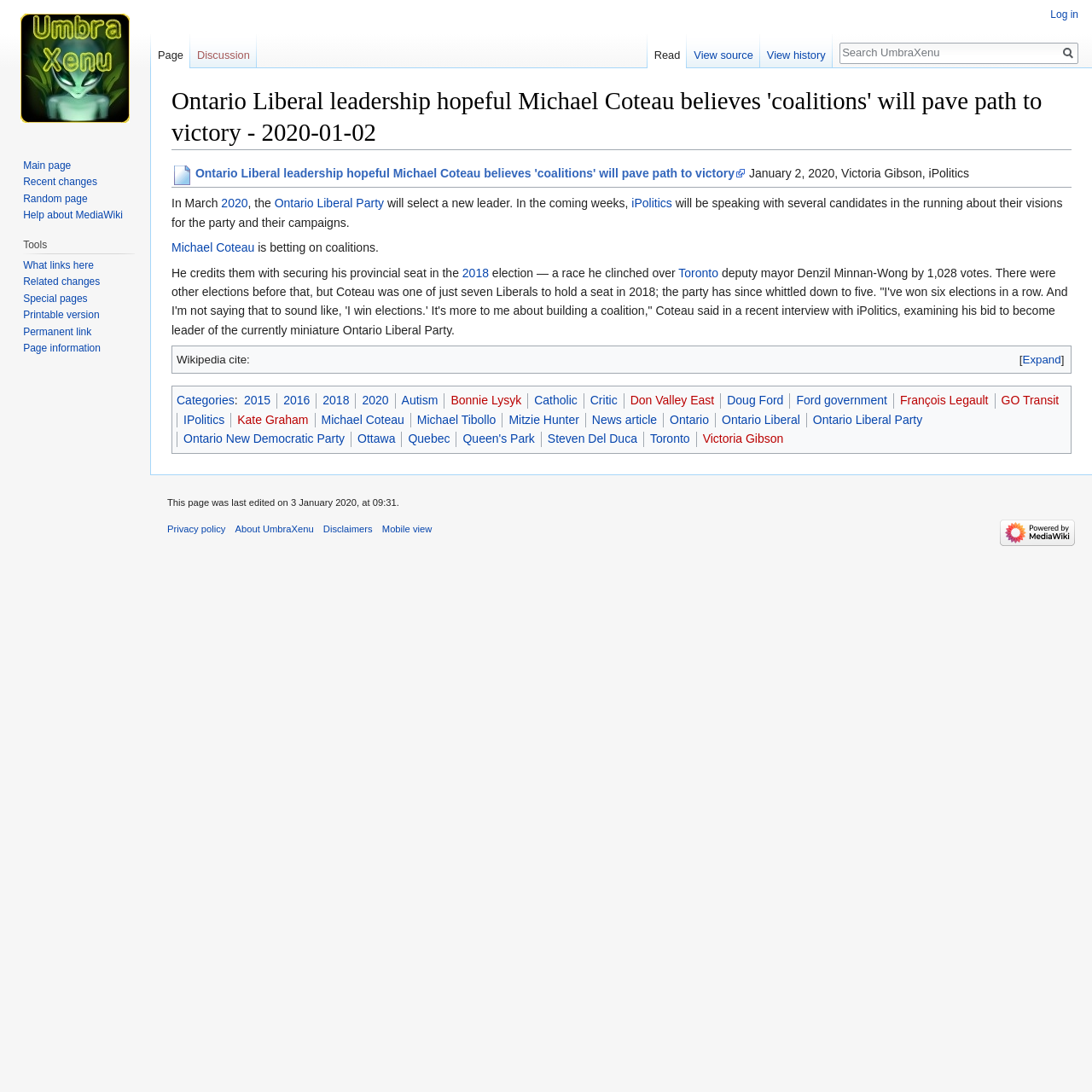Using the format (top-left x, top-left y, bottom-right x, bottom-right y), and given the element description, identify the bounding box coordinates within the screenshot: Ontario Liberal Party

[0.251, 0.18, 0.352, 0.192]